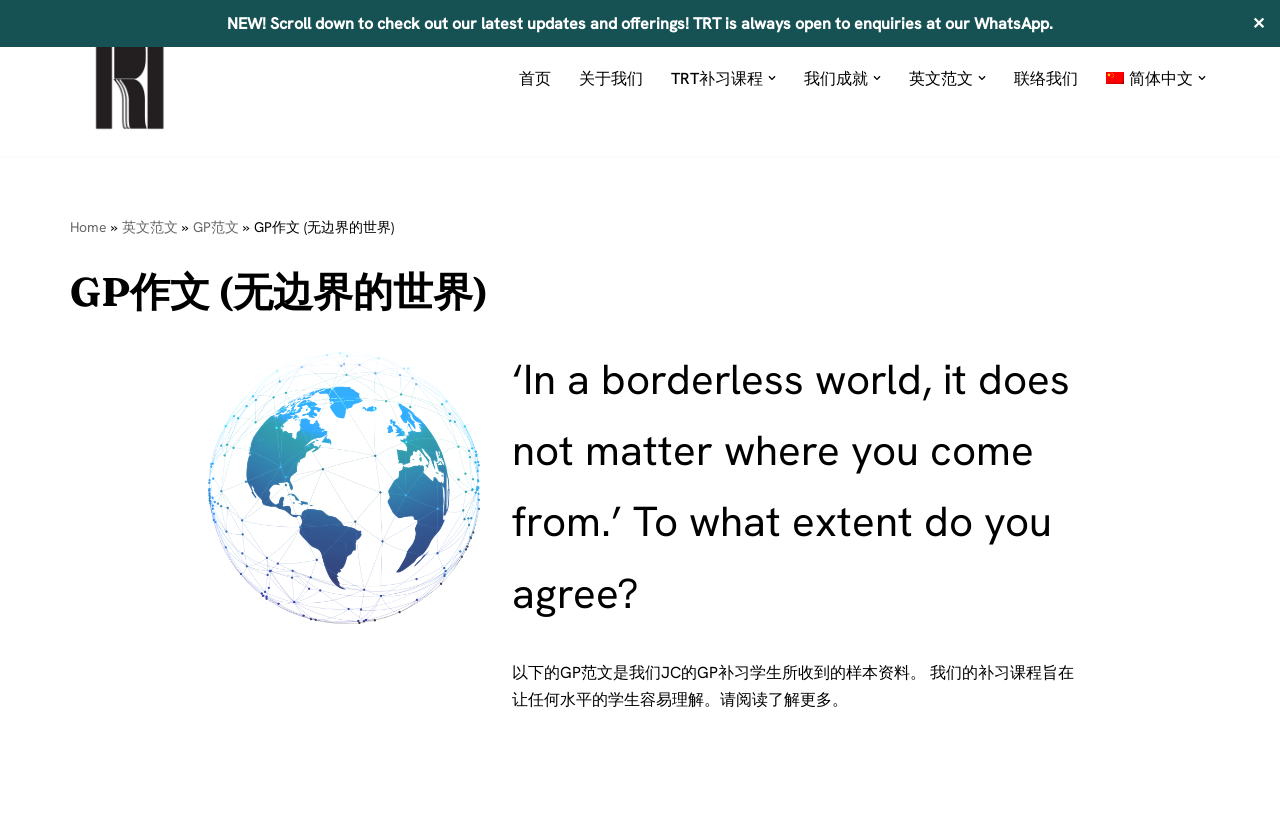What is the topic of the GP essay?
Using the image provided, answer with just one word or phrase.

A borderless world